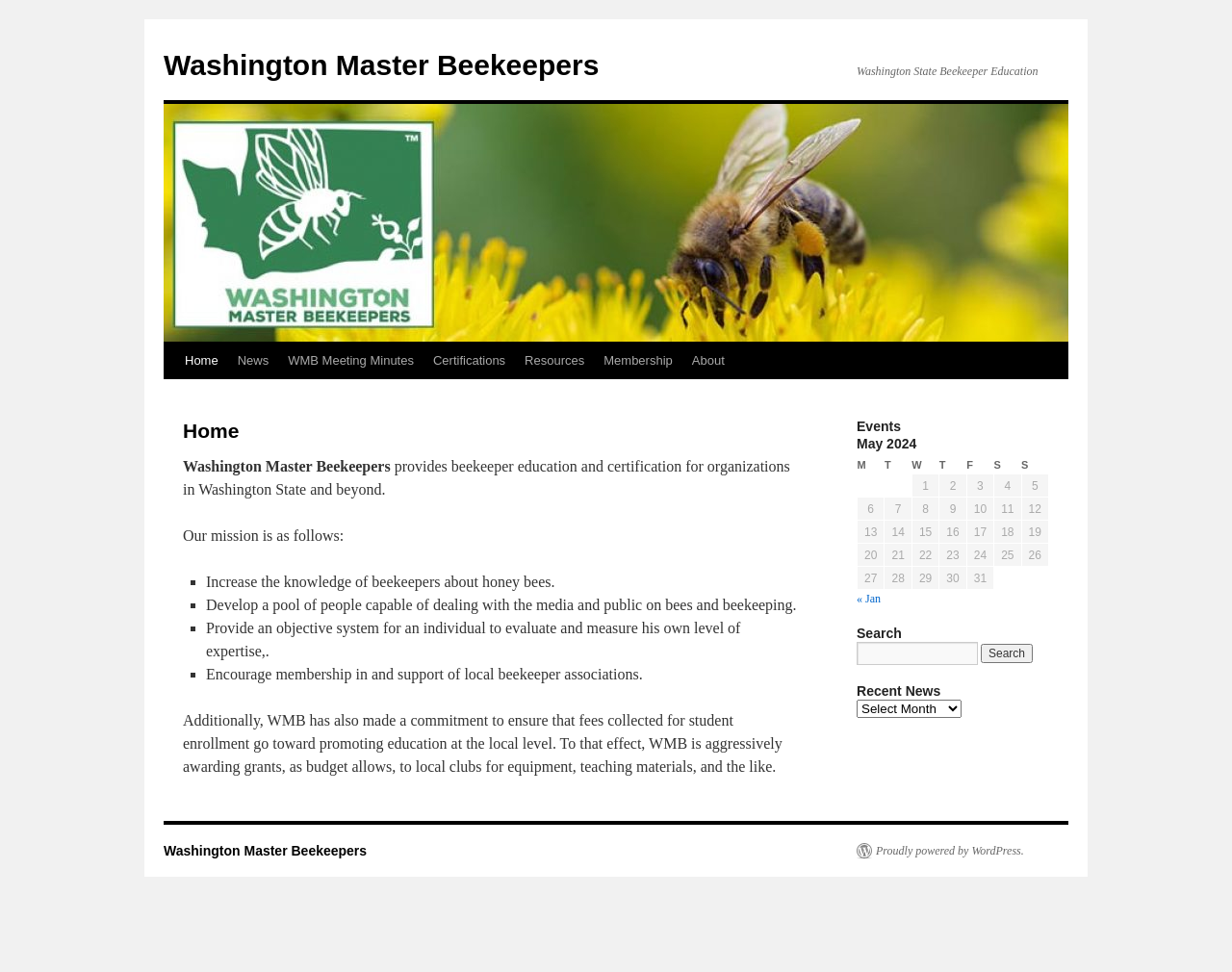Using the provided element description "Proudly powered by WordPress.", determine the bounding box coordinates of the UI element.

[0.695, 0.868, 0.831, 0.883]